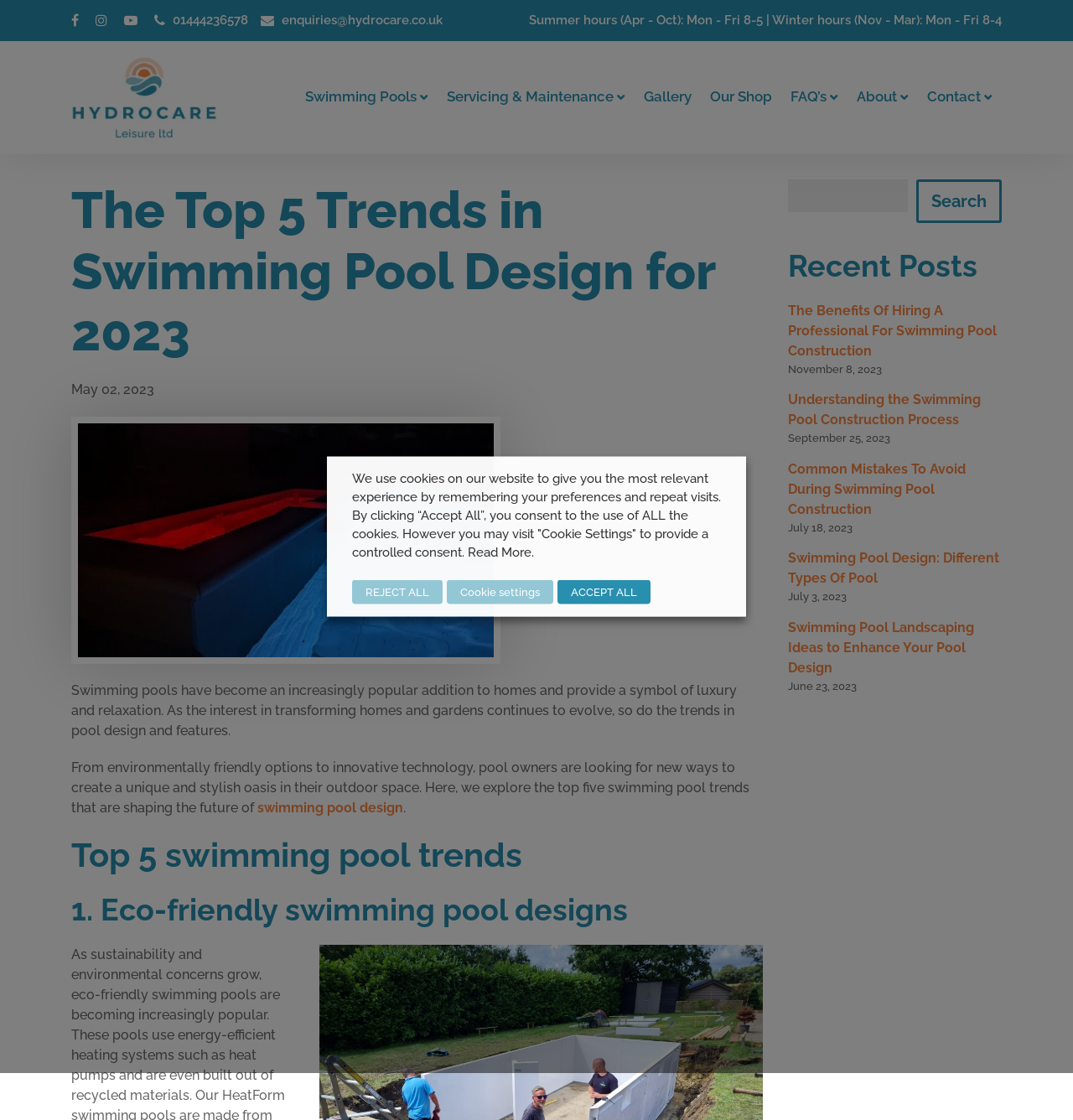What is the topic of the main article on this webpage?
Answer the question with detailed information derived from the image.

I determined the topic of the main article by reading the headings and text on the webpage. The main heading is 'The Top 5 Trends in Swimming Pool Design for 2023', and the text below it discusses trends in pool design and features. Therefore, the topic of the main article is swimming pool design trends.